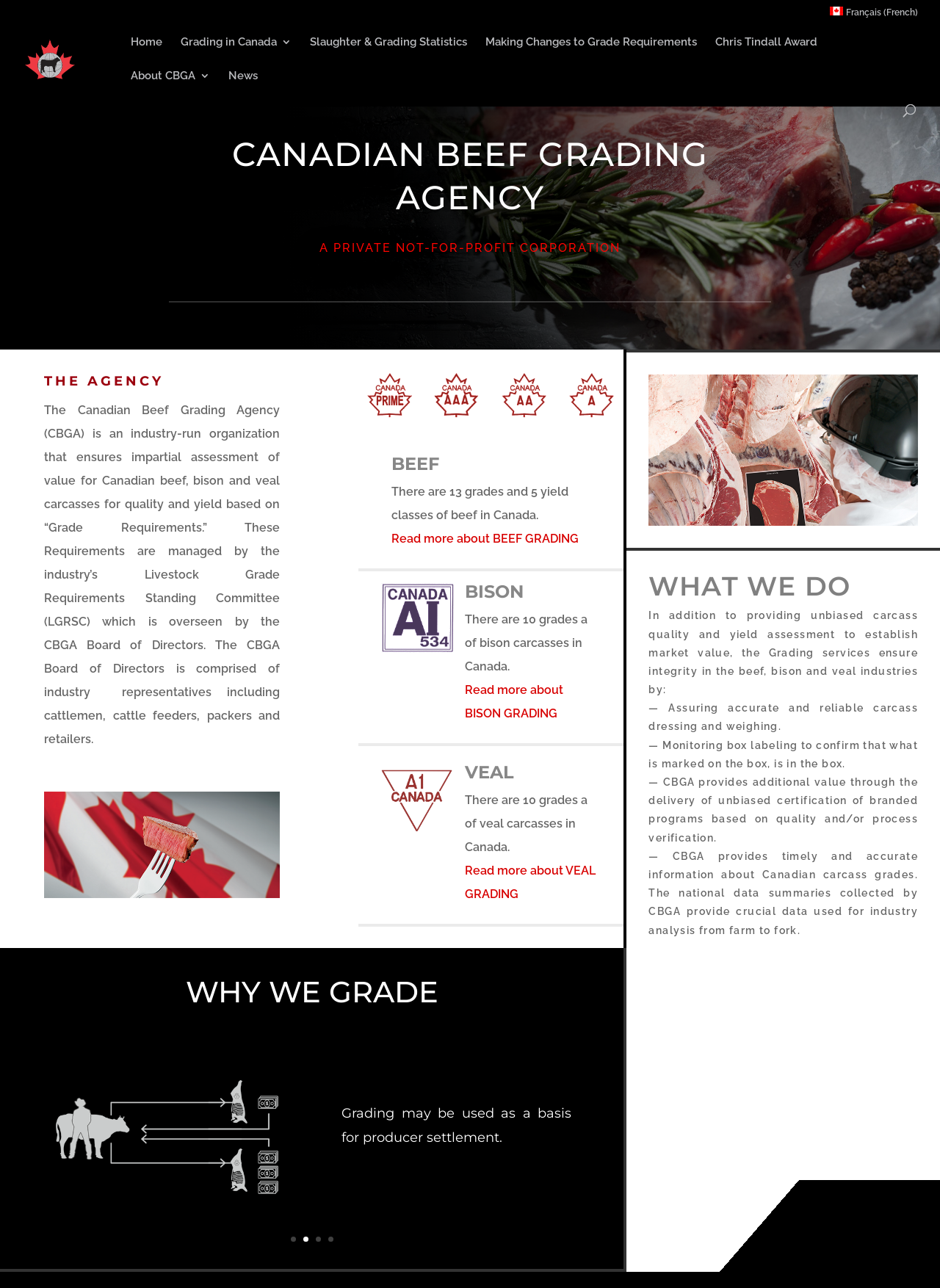Create a detailed narrative describing the layout and content of the webpage.

The webpage is about the Canadian Beef Grading Agency, a private, not-for-profit corporation. At the top, there is a navigation menu with links to "Français (French)", "Home", "Grading in Canada 3", "Slaughter & Grading Statistics", "Making Changes to Grade Requirements", "Chris Tindall Award", "About CBGA 3", and "News". Below the navigation menu, there is a search box.

The main content of the webpage is divided into sections. The first section has a heading "CANADIAN BEEF GRADING AGENCY A PRIVATE NOT-FOR-PROFIT CORPORATION" and a paragraph of text describing the agency's role in ensuring impartial assessment of value for Canadian beef, bison, and veal carcasses.

Below this section, there are three columns of content, each with a heading: "BEEF", "BISON", and "VEAL". Each column has a brief description of the grading process for the respective type of meat, along with a link to read more about it. There are also images of Canada Beef Grade Stamps and Canada Veal Stamp.

Further down the page, there is a section with a heading "WHY WE GRADE" and a brief description of the benefits of grading. Below this section, there is a table with a heading "WHAT WE DO" and a list of services provided by the agency, including unbiased carcass quality and yield assessment, ensuring integrity in the beef, bison, and veal industries, and providing timely and accurate information about Canadian carcass grades.

At the bottom of the page, there are several links to additional resources, including "LIVESTOCK GRADE REQUIREMENTS" and numbered links (1-5). There is also an image of "Grading Beef in Canada" on the right side of the page.